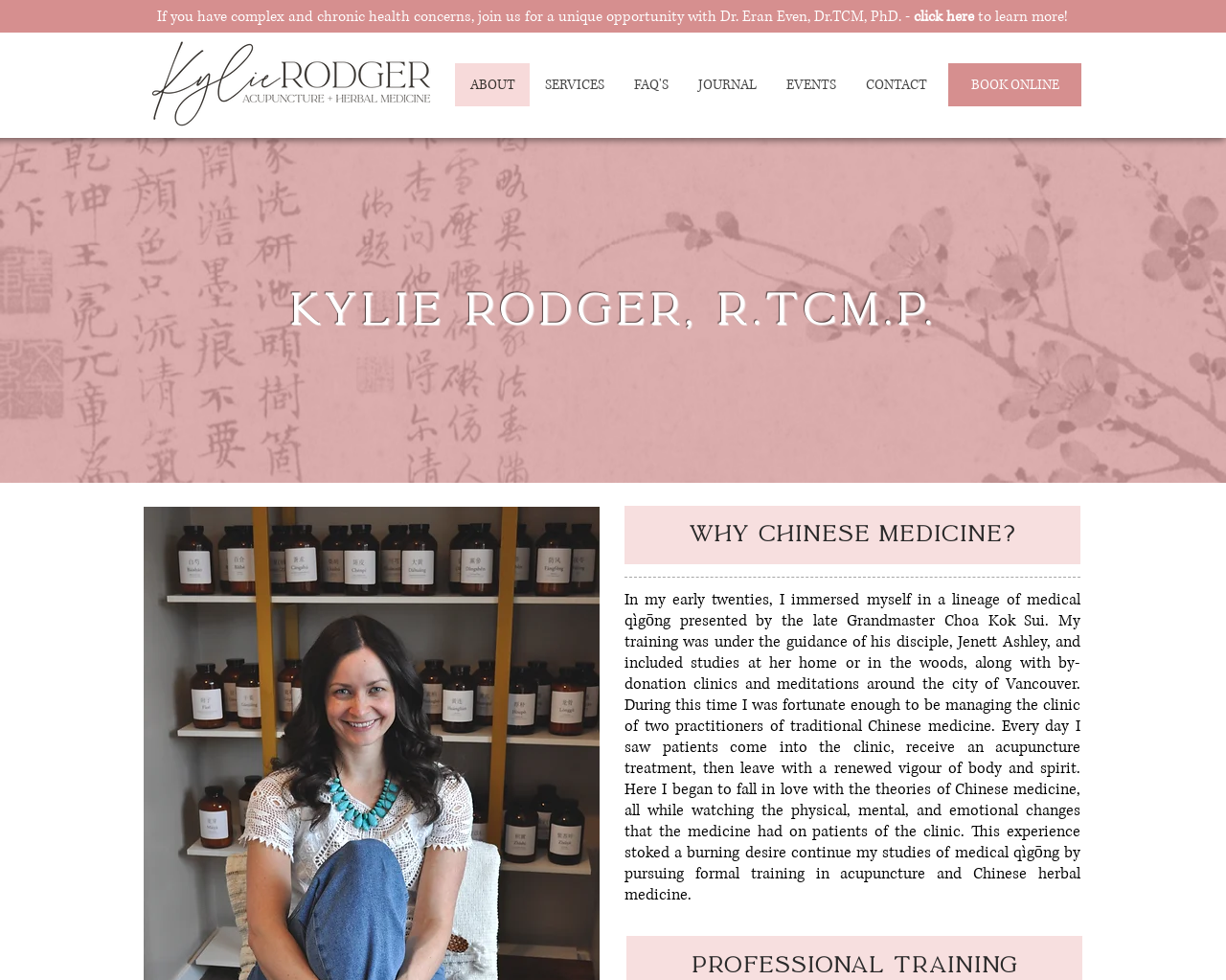Can you determine the bounding box coordinates of the area that needs to be clicked to fulfill the following instruction: "Navigate to the ABOUT page"?

[0.371, 0.064, 0.432, 0.108]